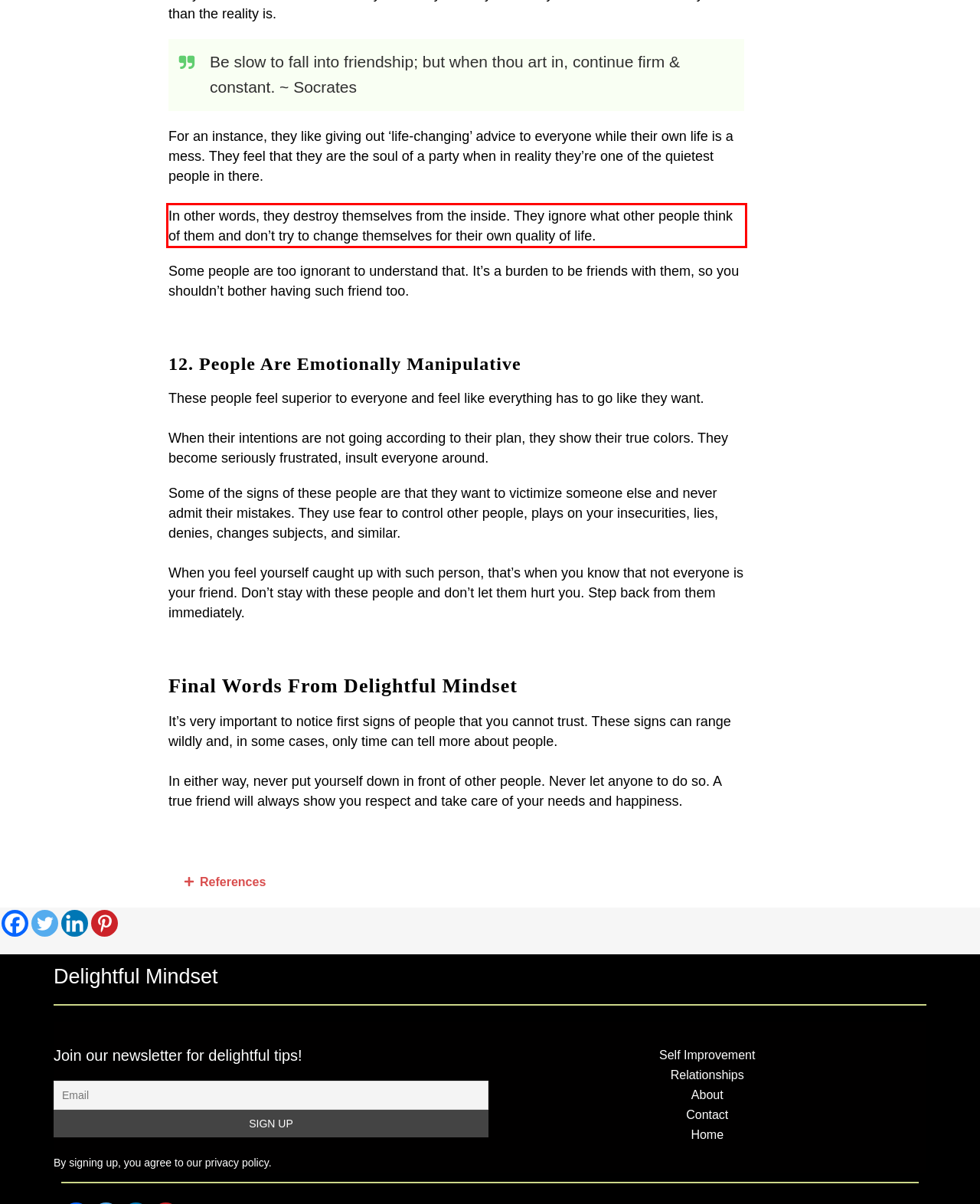Given a screenshot of a webpage with a red bounding box, please identify and retrieve the text inside the red rectangle.

In other words, they destroy themselves from the inside. They ignore what other people think of them and don’t try to change themselves for their own quality of life.